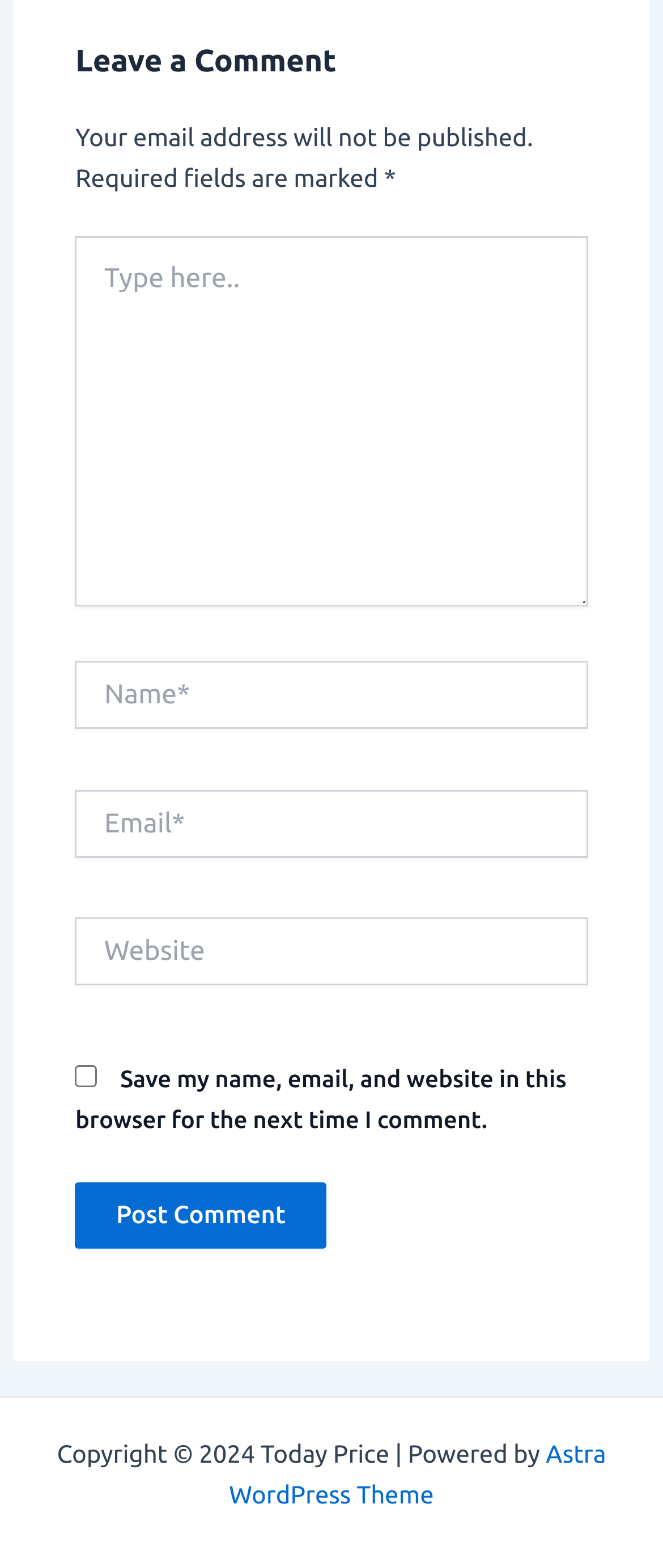Provide your answer to the question using just one word or phrase: What is the default state of the 'Save my name...' checkbox?

Unchecked